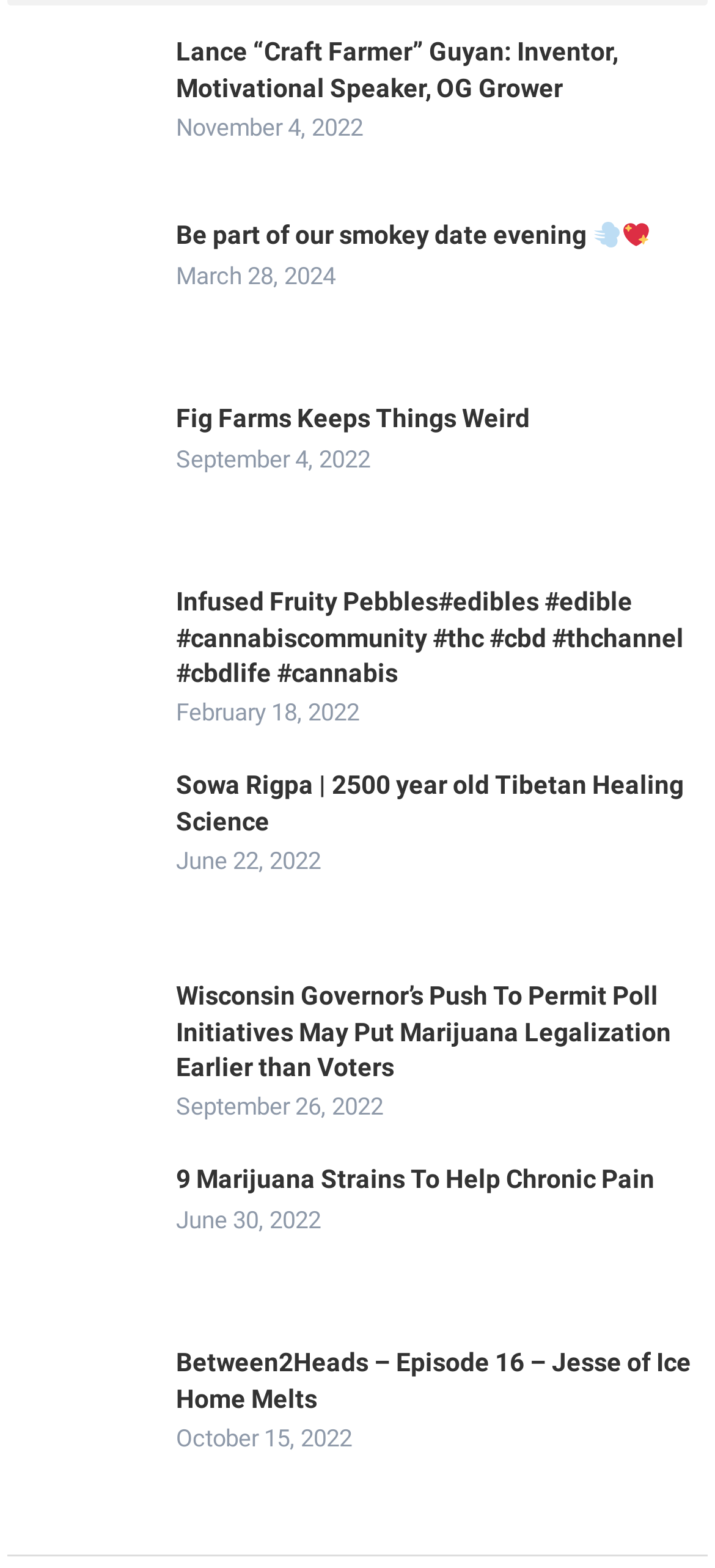How many links are on this webpage?
Based on the visual content, answer with a single word or a brief phrase.

12